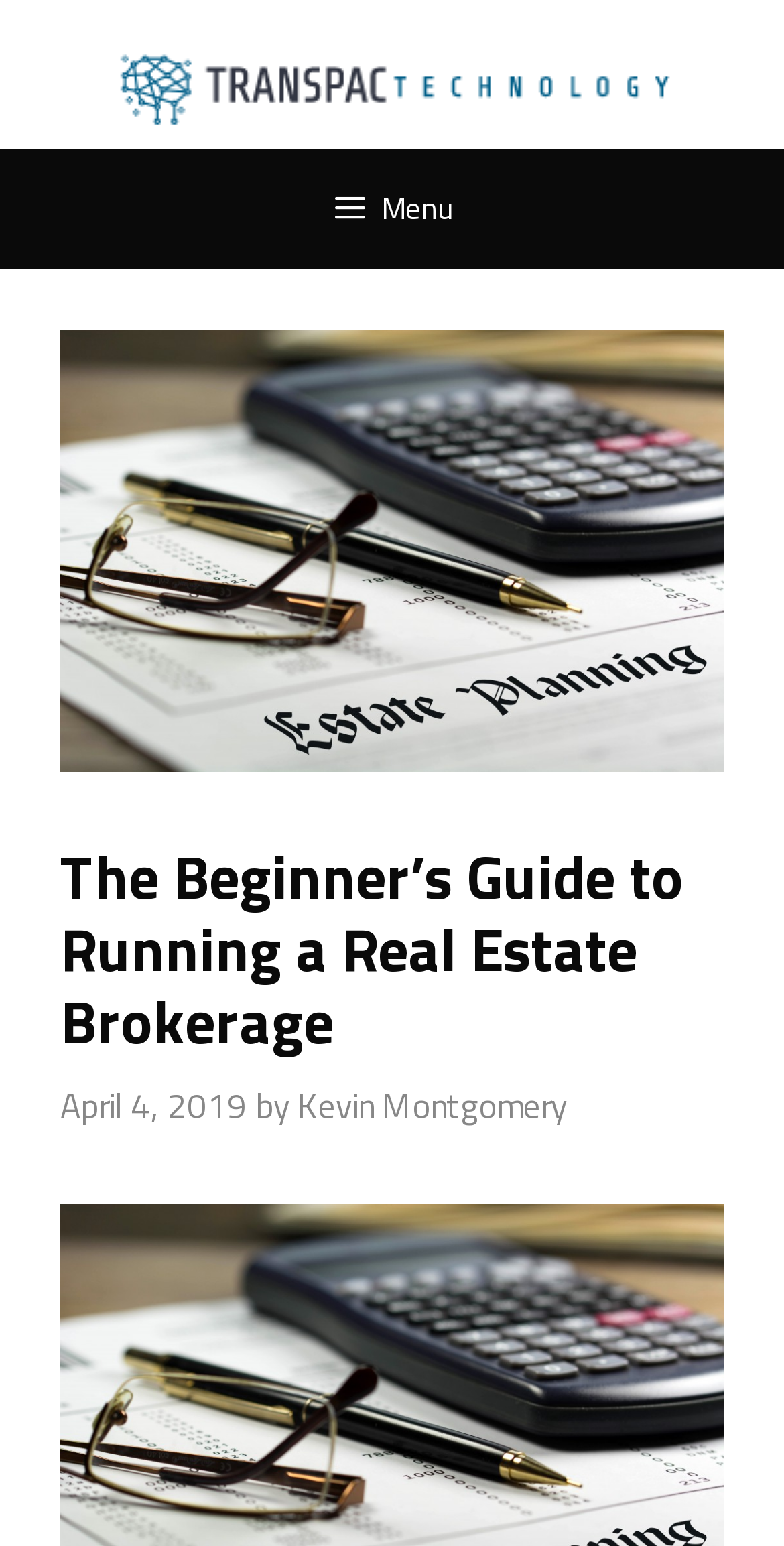Bounding box coordinates are specified in the format (top-left x, top-left y, bottom-right x, bottom-right y). All values are floating point numbers bounded between 0 and 1. Please provide the bounding box coordinate of the region this sentence describes: alt="Transpac Technology"

[0.126, 0.035, 0.874, 0.069]